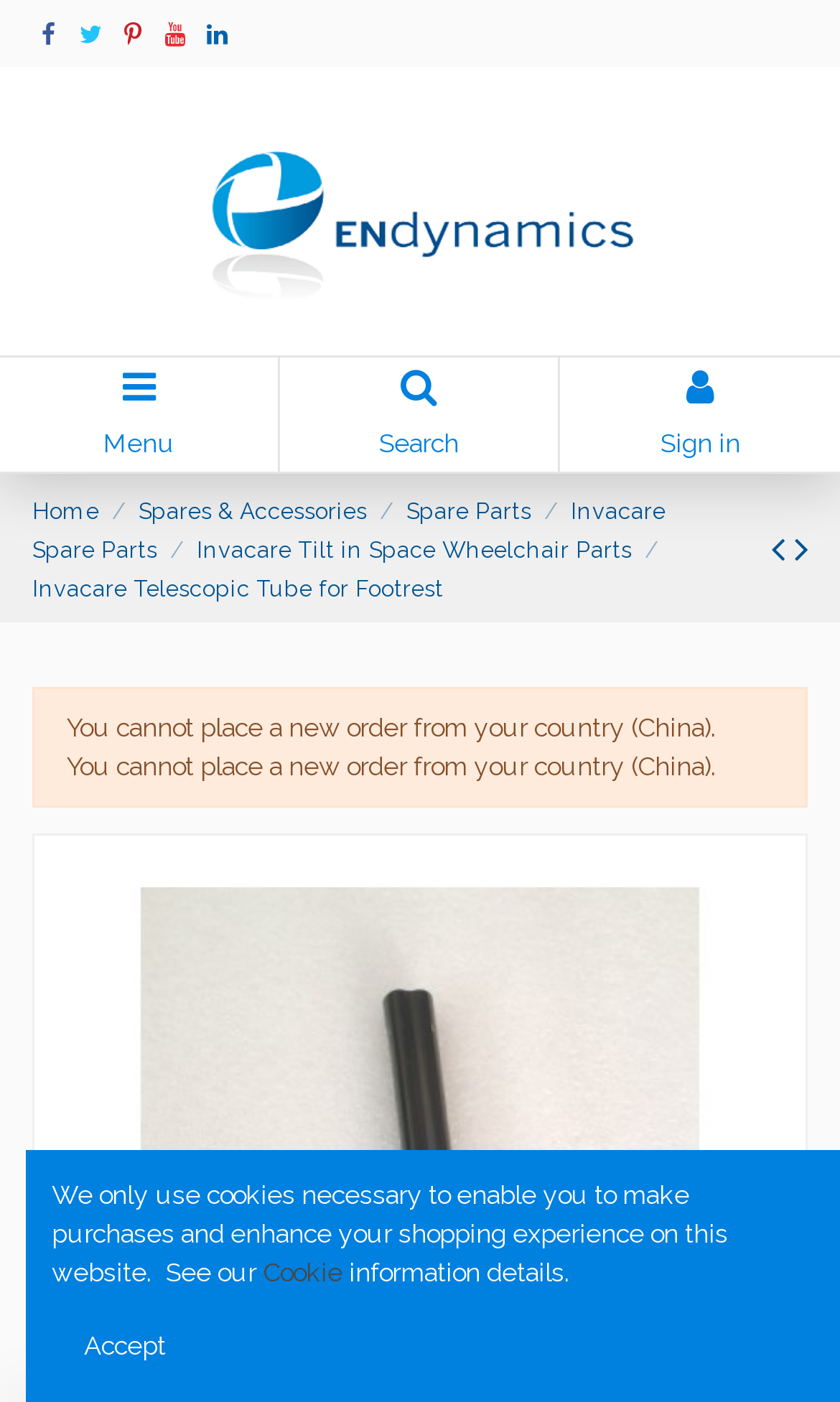Locate the bounding box coordinates of the clickable region necessary to complete the following instruction: "View Admin page". Provide the coordinates in the format of four float numbers between 0 and 1, i.e., [left, top, right, bottom].

None